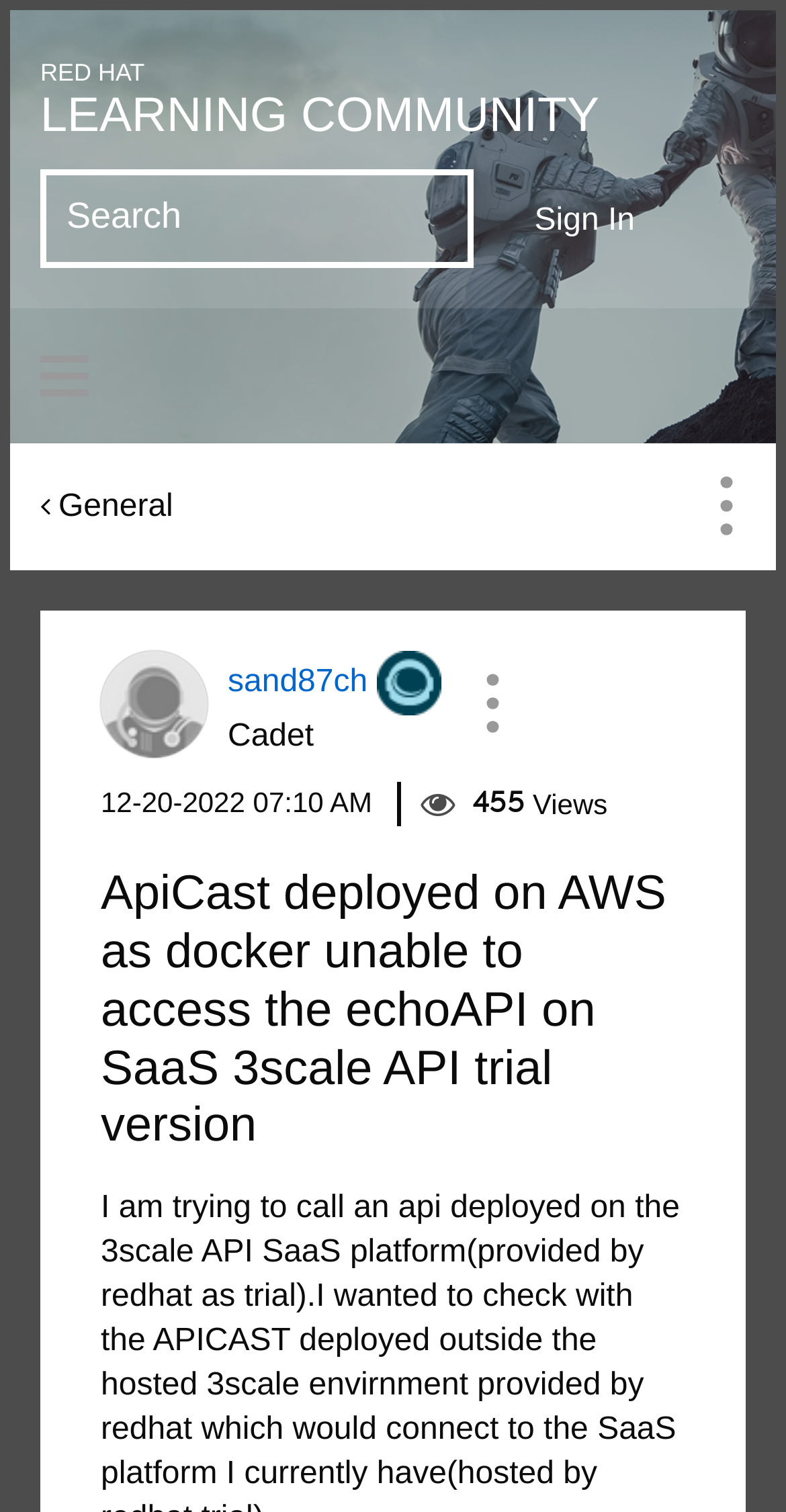Locate the bounding box coordinates of the area you need to click to fulfill this instruction: 'Show post options'. The coordinates must be in the form of four float numbers ranging from 0 to 1: [left, top, right, bottom].

[0.561, 0.432, 0.689, 0.498]